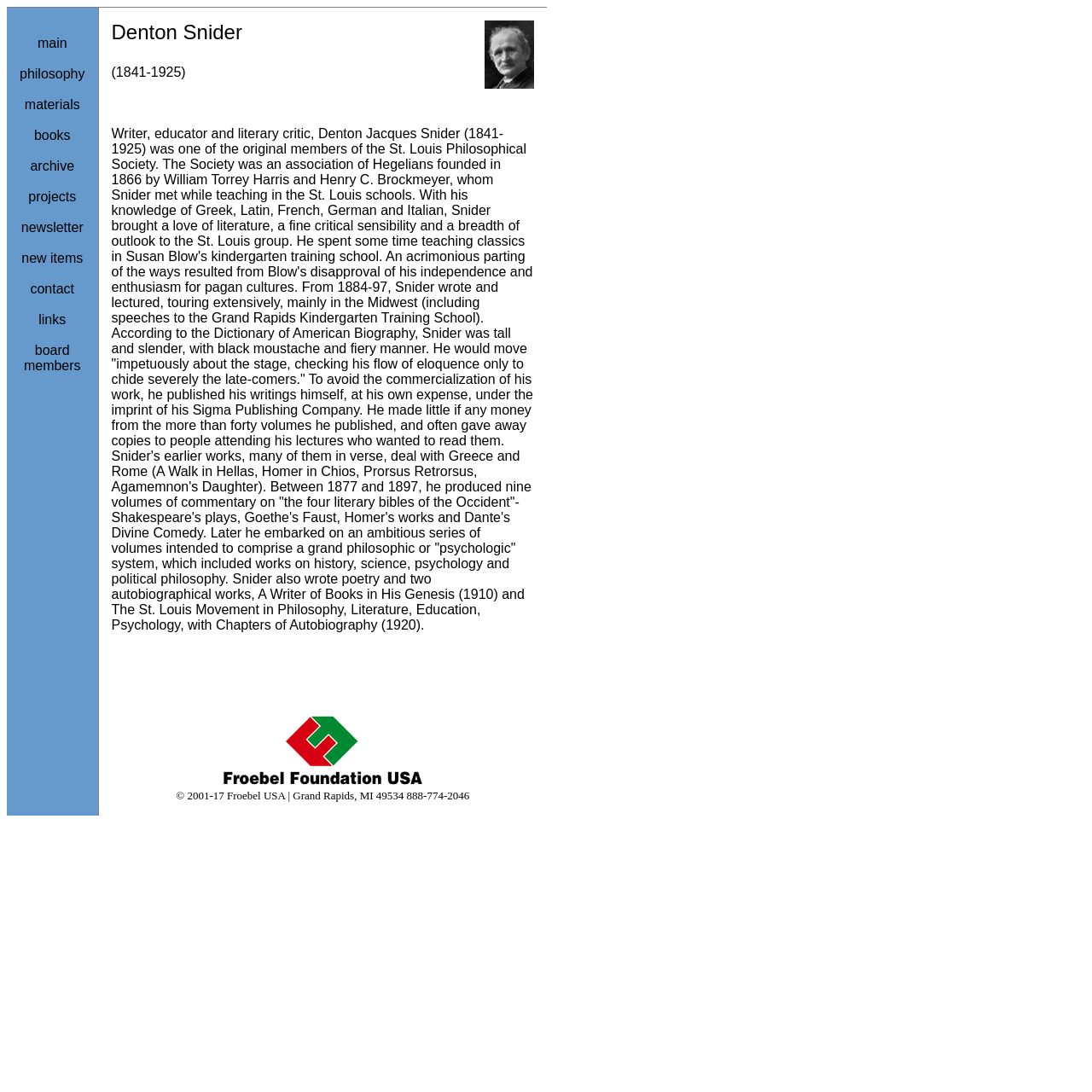Please locate the bounding box coordinates of the element that should be clicked to achieve the given instruction: "Click on the 'contact' link".

[0.028, 0.258, 0.068, 0.271]